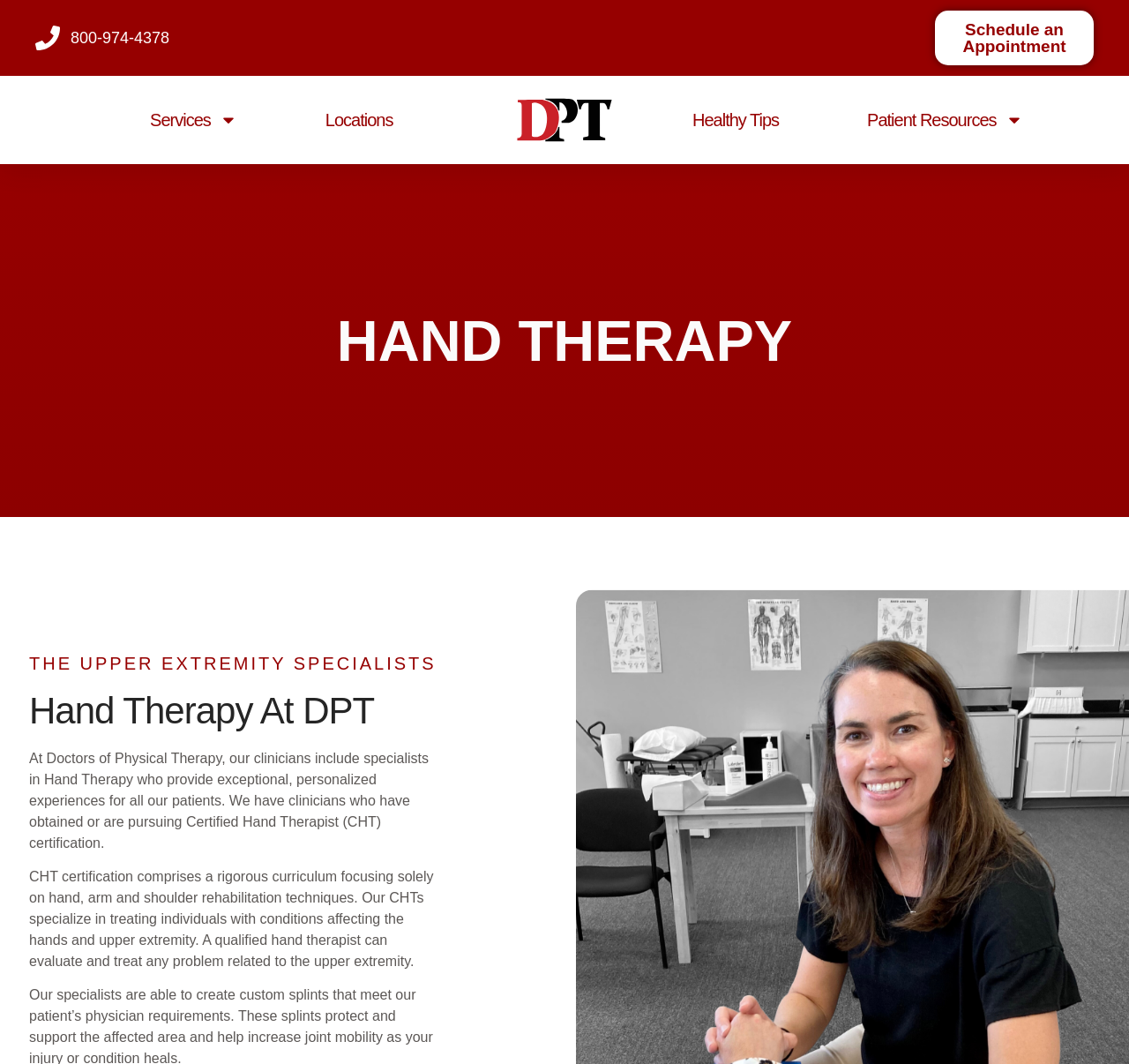Answer the question in a single word or phrase:
What is the name of the certification held by some clinicians?

Certified Hand Therapist (CHT)